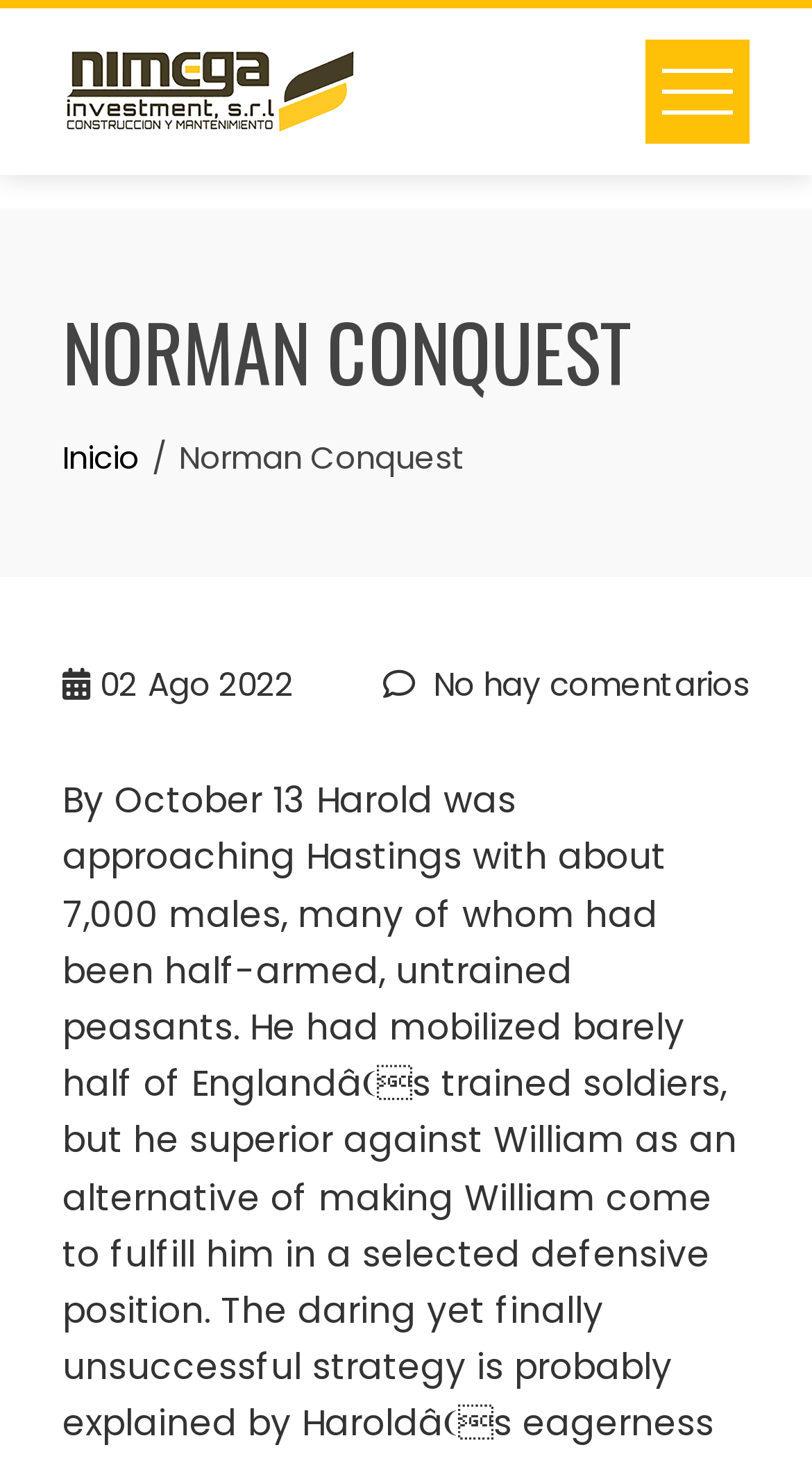What is the name of the investment company?
Kindly offer a detailed explanation using the data available in the image.

The name of the investment company can be found in the link and image elements at the top of the webpage, which both have the text 'Nimega Investment'.